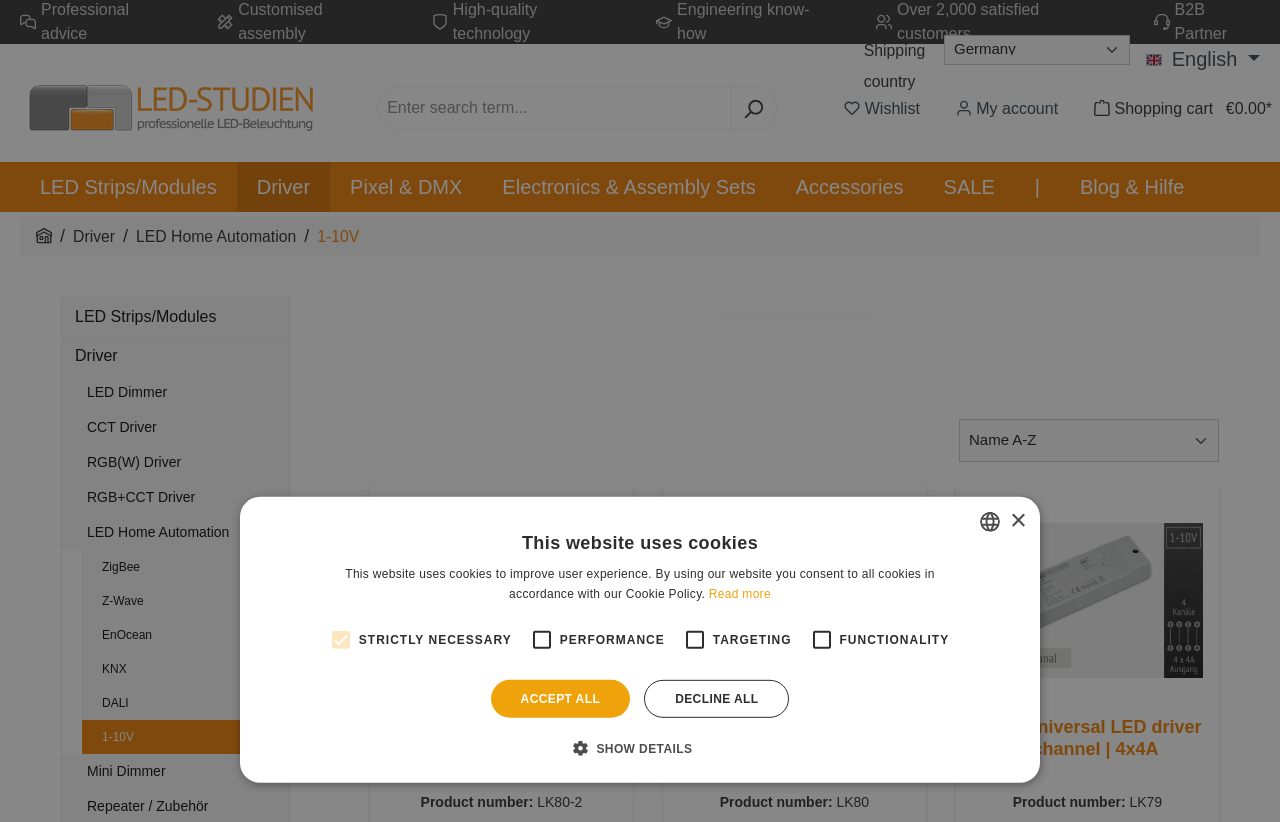Provide a brief response to the question below using a single word or phrase: 
What is the language of the webpage?

Multiple languages